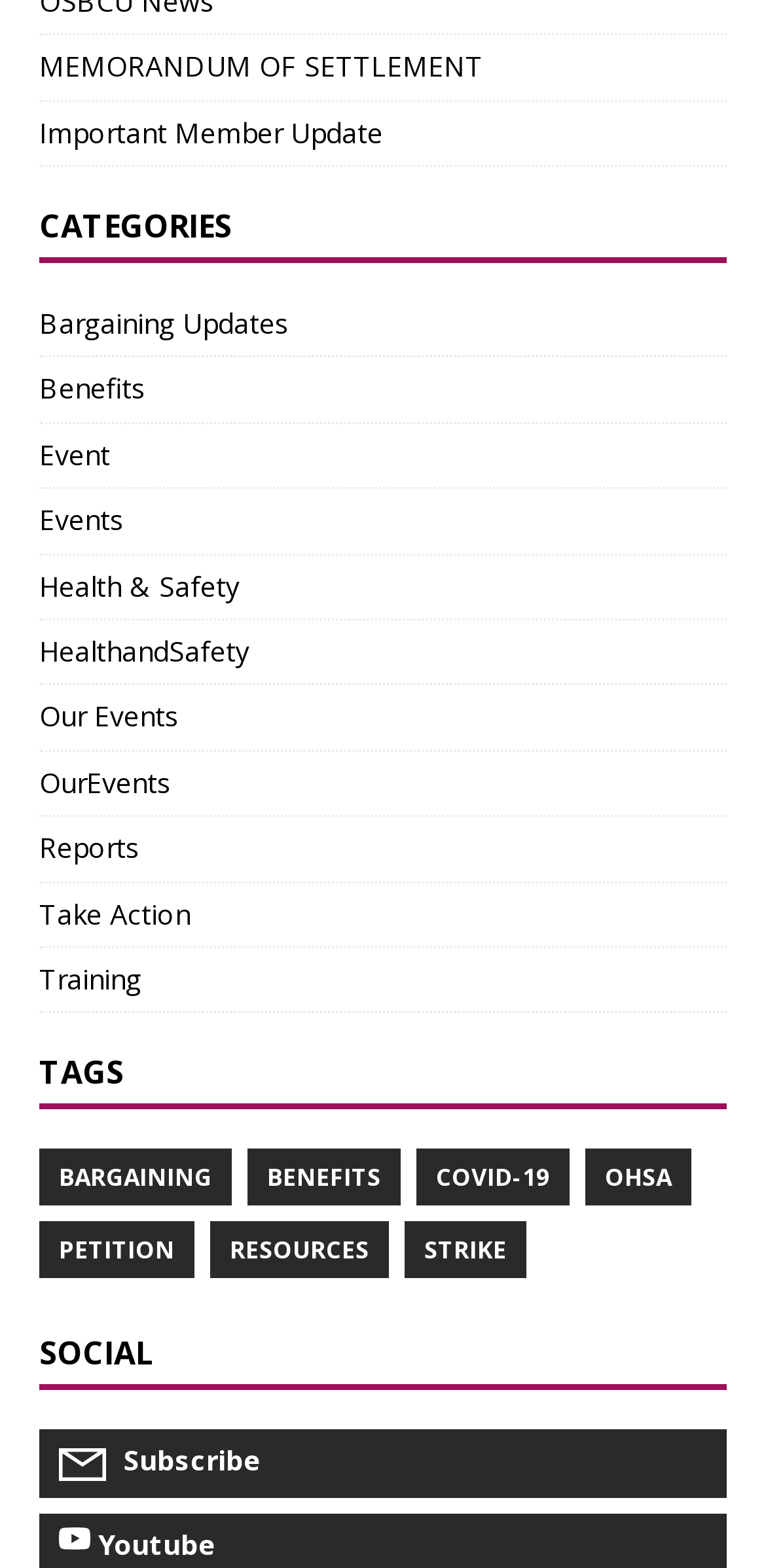How many links are under the 'CATEGORIES' heading?
From the image, respond using a single word or phrase.

11